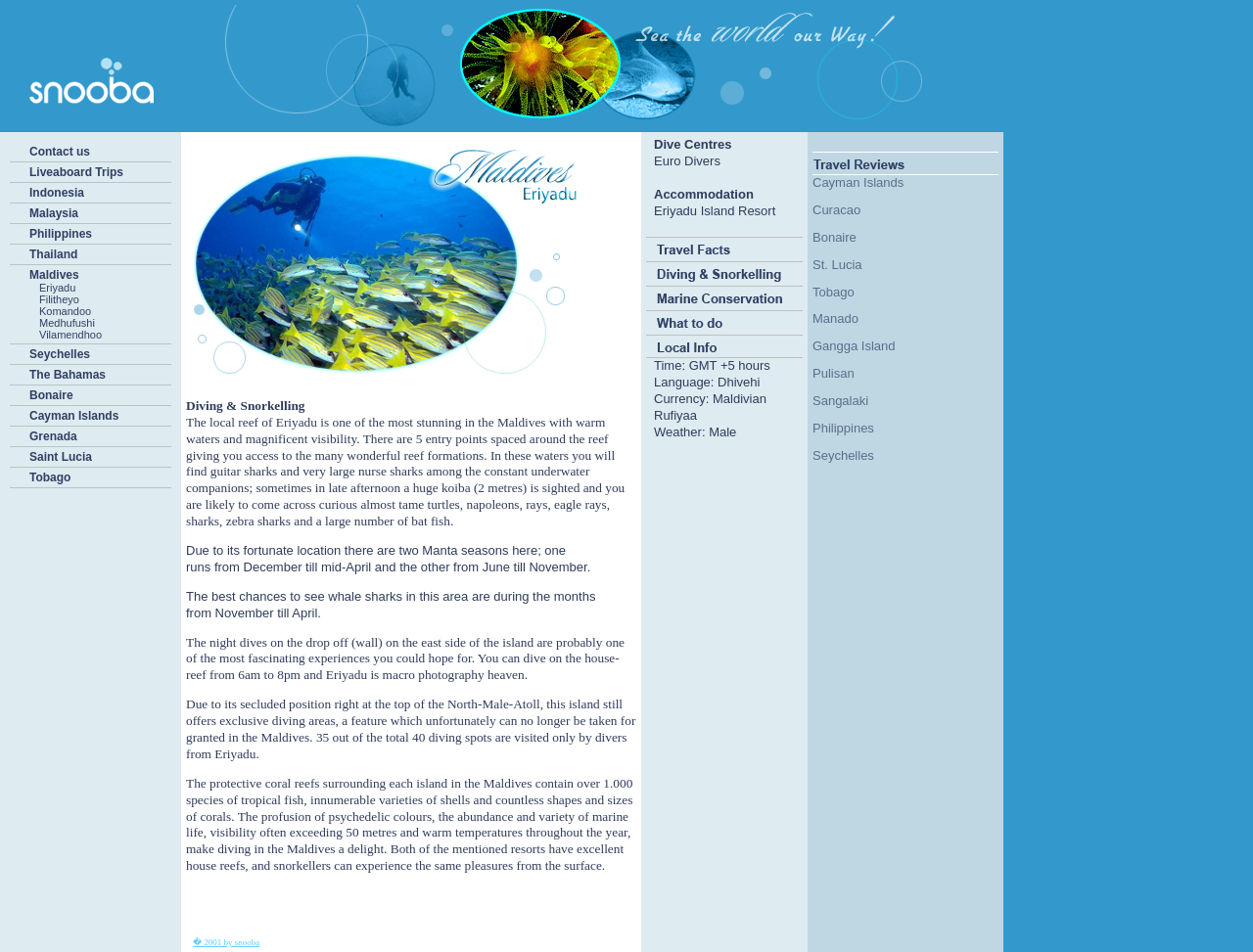Locate the bounding box coordinates of the element you need to click to accomplish the task described by this instruction: "Explore Liveaboard Trips".

[0.023, 0.174, 0.098, 0.188]